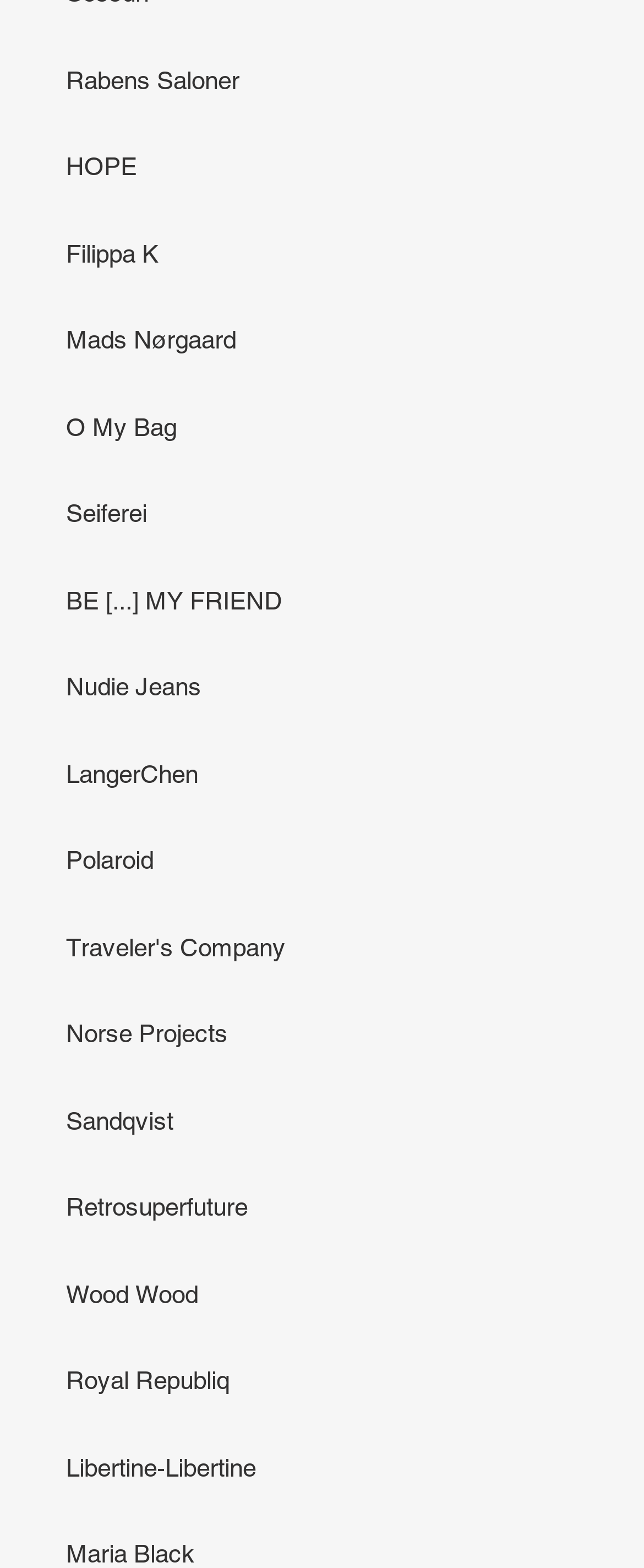Determine the bounding box coordinates of the clickable region to carry out the instruction: "check out Filippa K".

[0.103, 0.152, 0.246, 0.17]